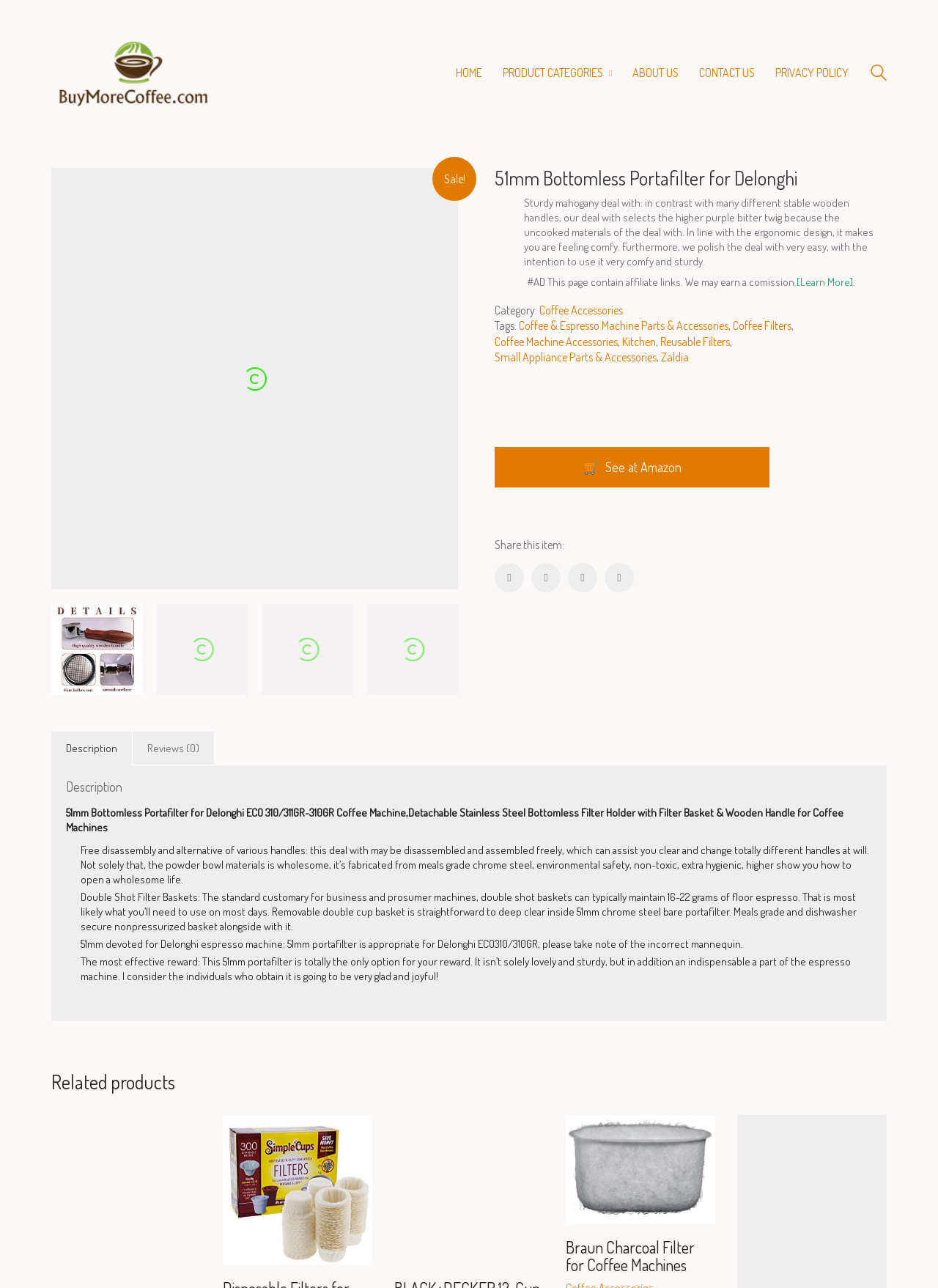Extract the main heading from the webpage content.

51mm Bottomless Portafilter for Delonghi